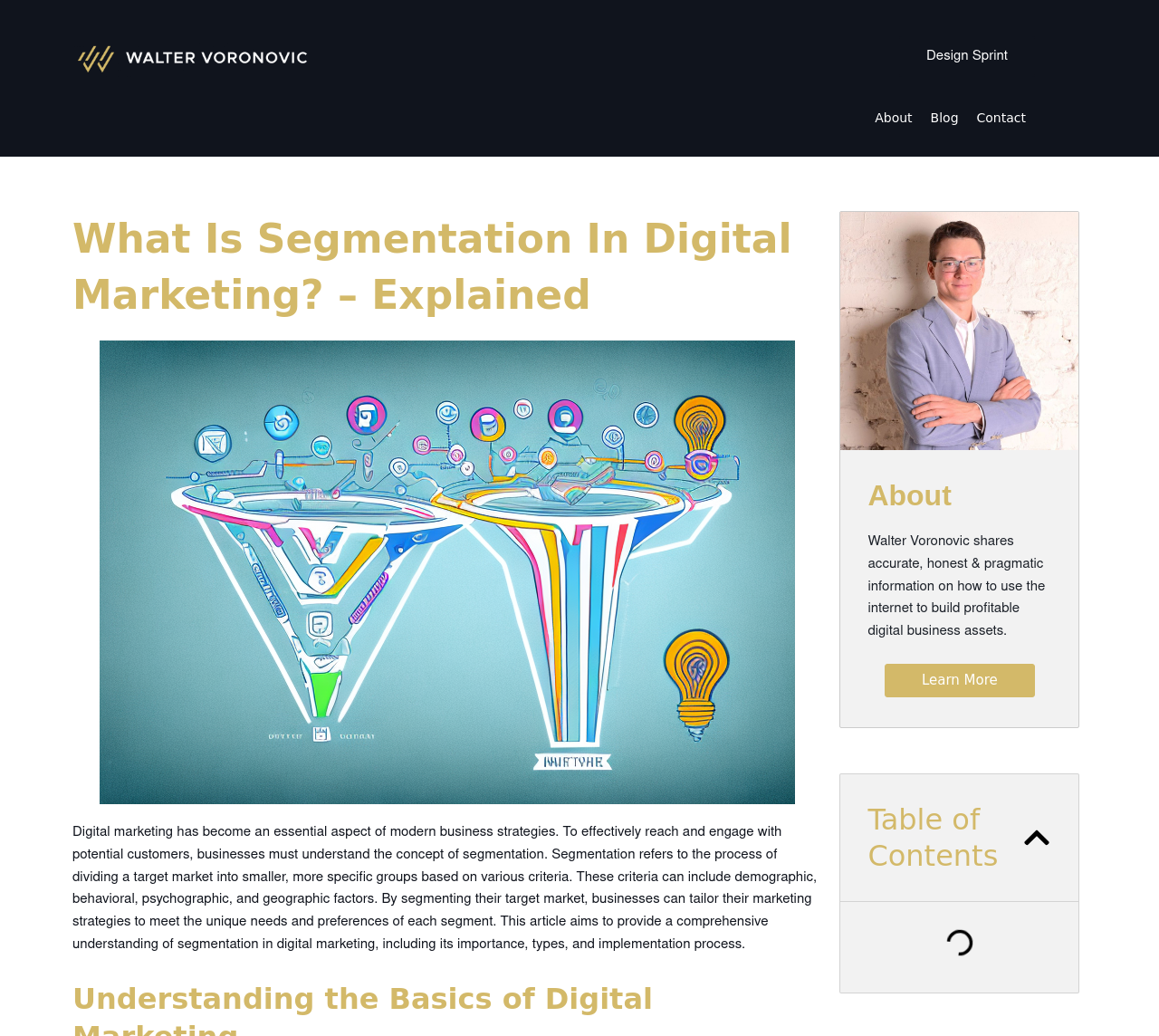Given the content of the image, can you provide a detailed answer to the question?
What type of information does Walter Voronovic share?

According to the static text 'shares accurate, honest & pragmatic information on how to use the internet to build profitable digital business assets.', Walter Voronovic shares accurate, honest, and pragmatic information on how to use the internet to build profitable digital business assets.